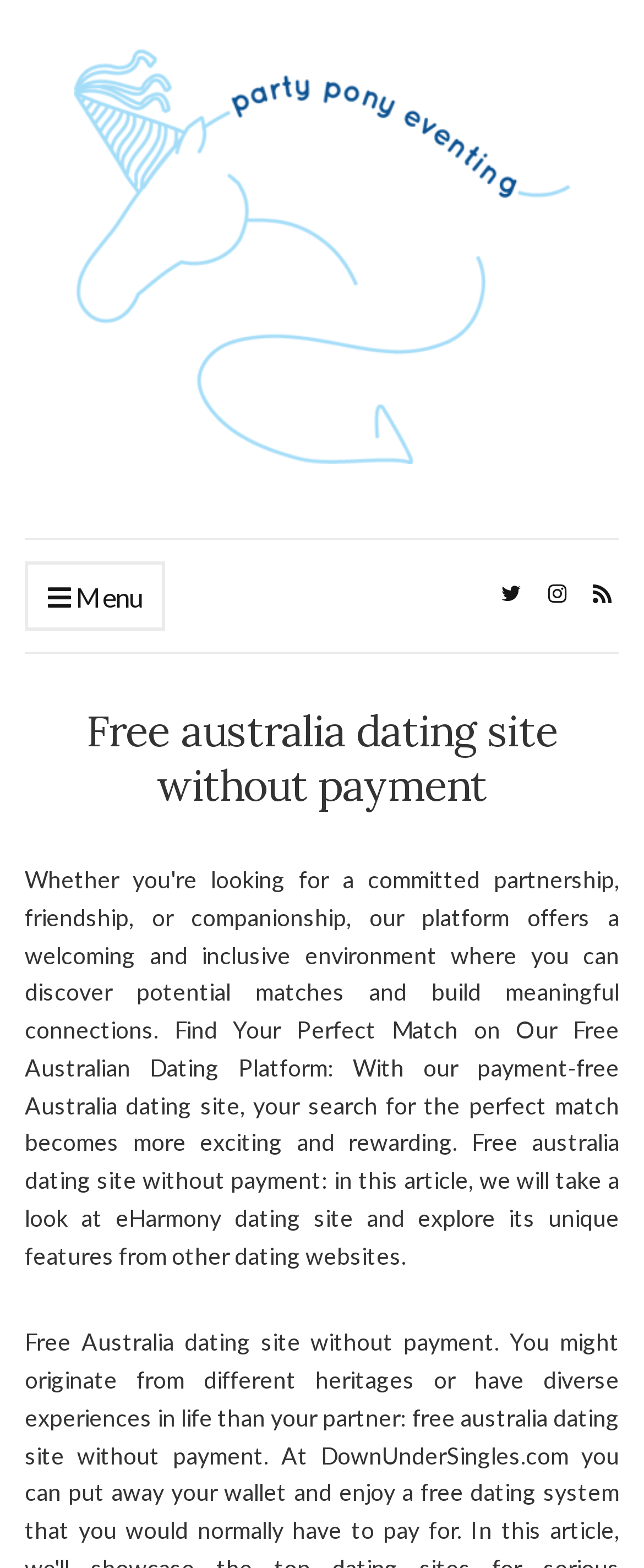From the webpage screenshot, predict the bounding box coordinates (top-left x, top-left y, bottom-right x, bottom-right y) for the UI element described here: Menu

[0.038, 0.358, 0.256, 0.402]